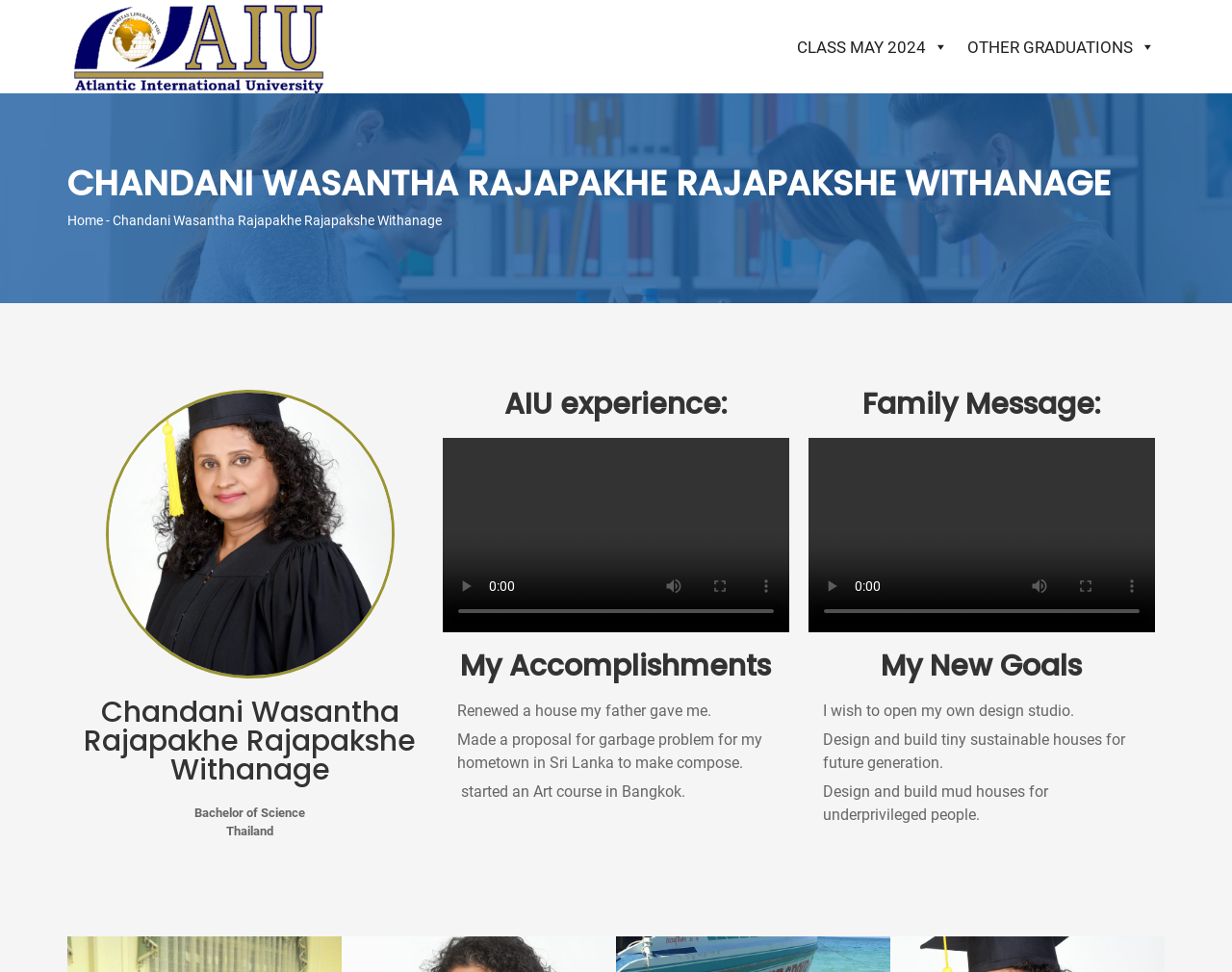Give the bounding box coordinates for this UI element: "Other Graduations". The coordinates should be four float numbers between 0 and 1, arranged as [left, top, right, bottom].

[0.777, 0.028, 0.945, 0.068]